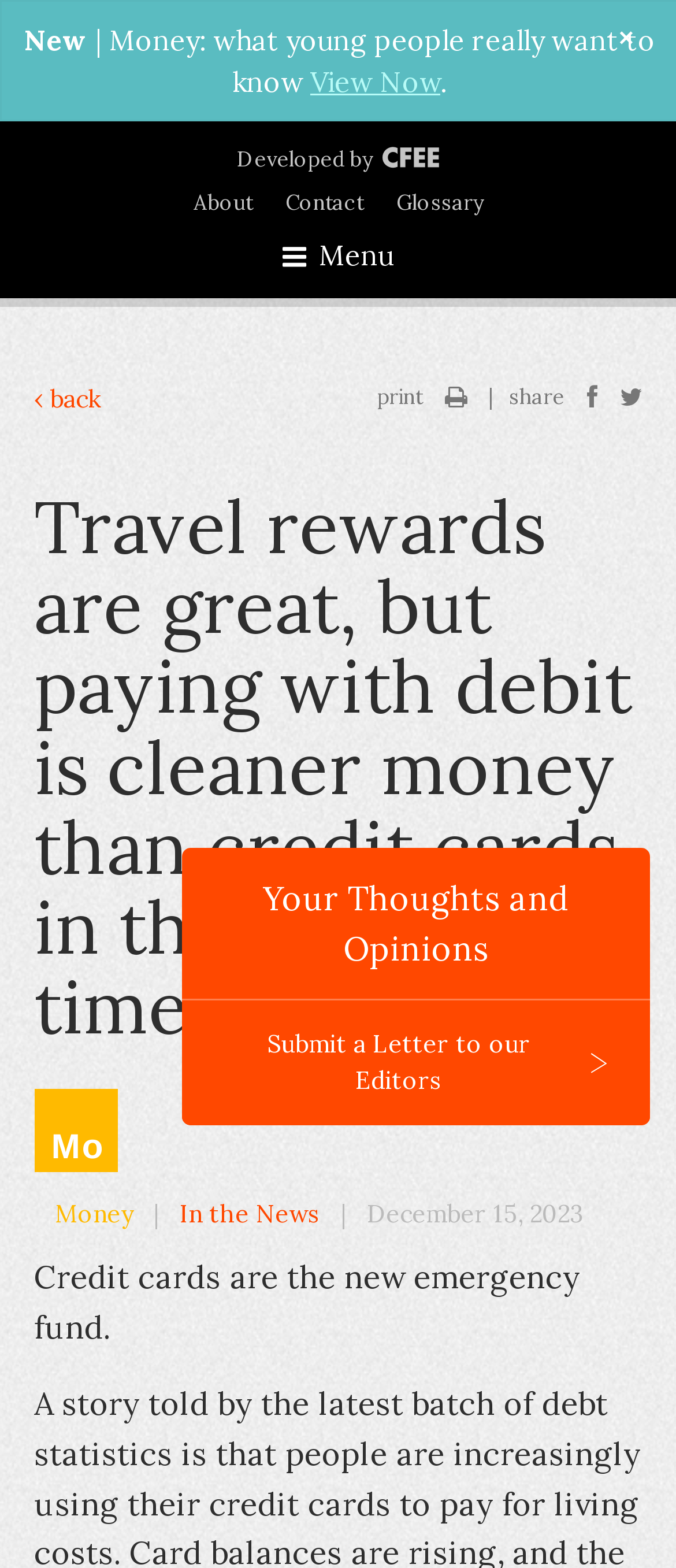Kindly determine the bounding box coordinates for the clickable area to achieve the given instruction: "View now".

[0.459, 0.041, 0.651, 0.063]